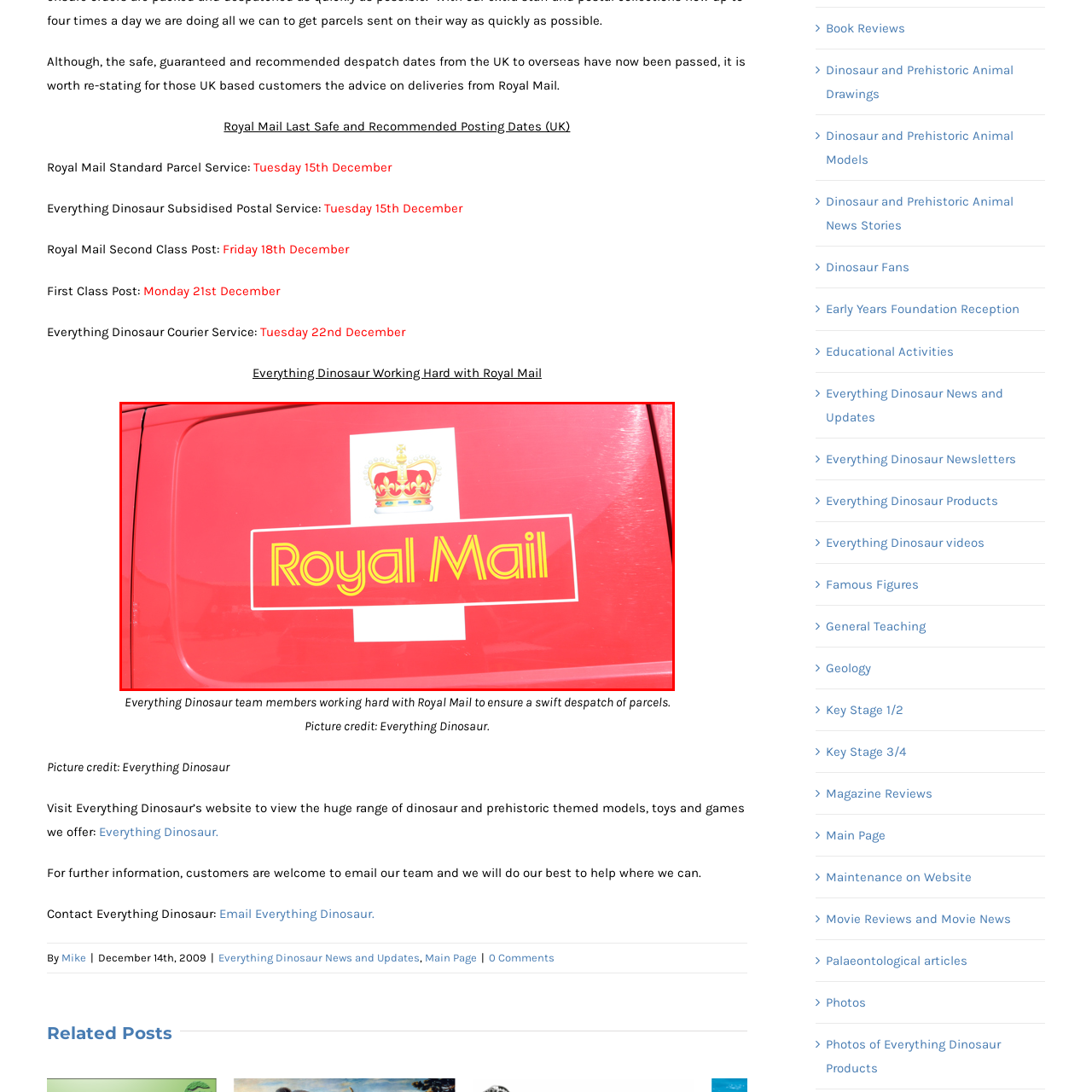Look at the area within the red bounding box, provide a one-word or phrase response to the following question: What is above the text in the logo?

a classic crown